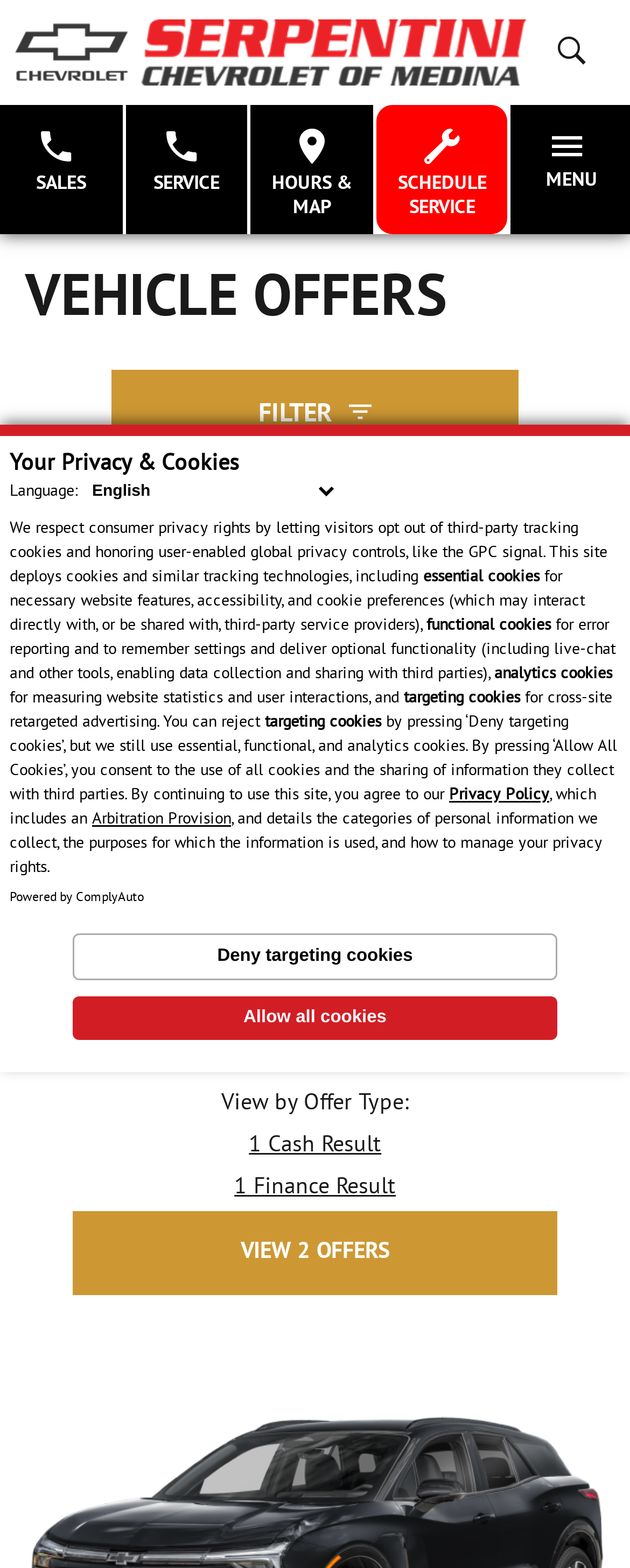What is the type of the 'Schedule Service' button?
Give a comprehensive and detailed explanation for the question.

I found the answer by looking at the element with the text ' SCHEDULE SERVICE' which is located in the top navigation area of the webpage, and it is a link element, indicating that it is a clickable link.